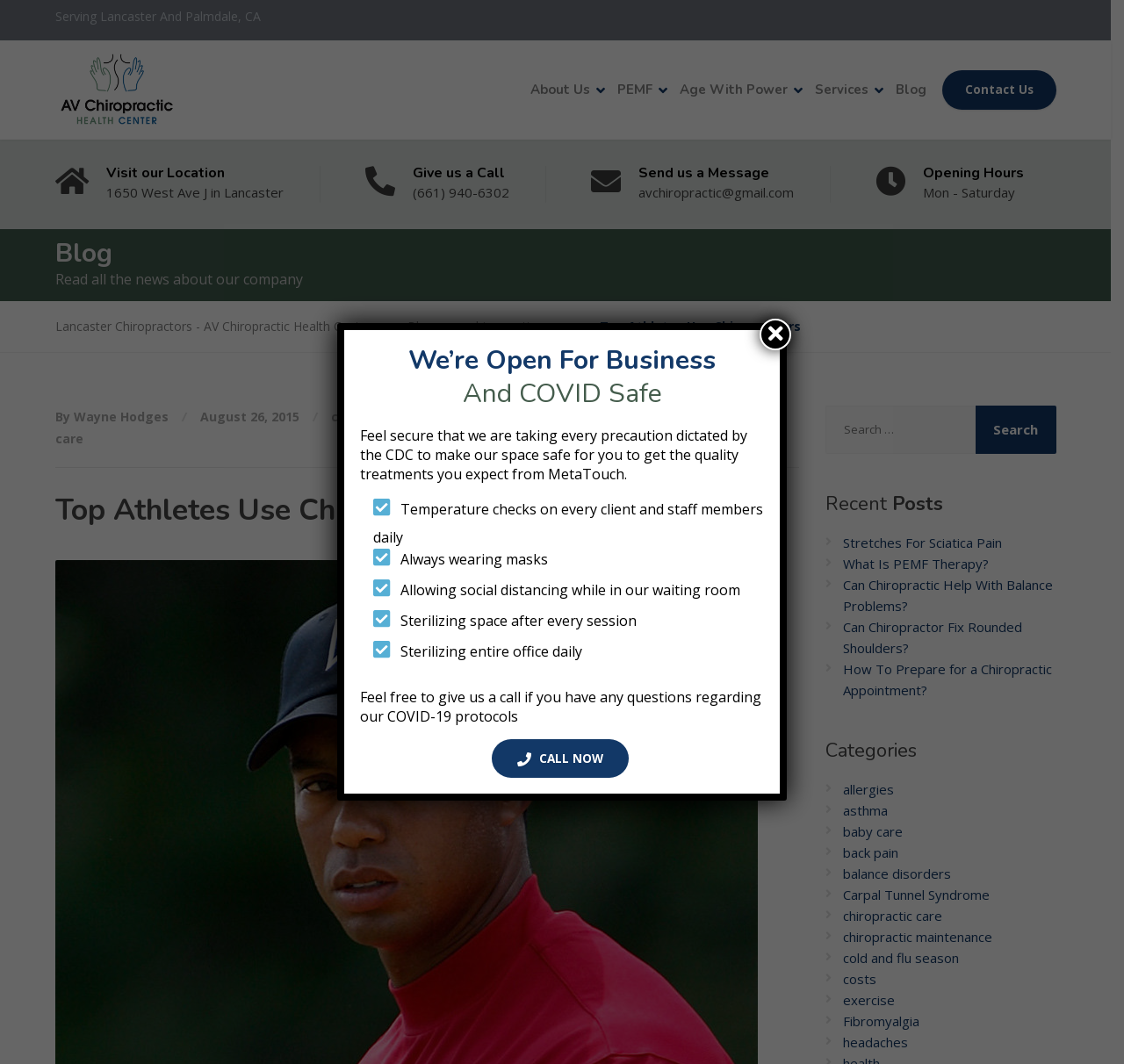Based on the description "Blog", find the bounding box of the specified UI element.

[0.79, 0.038, 0.83, 0.131]